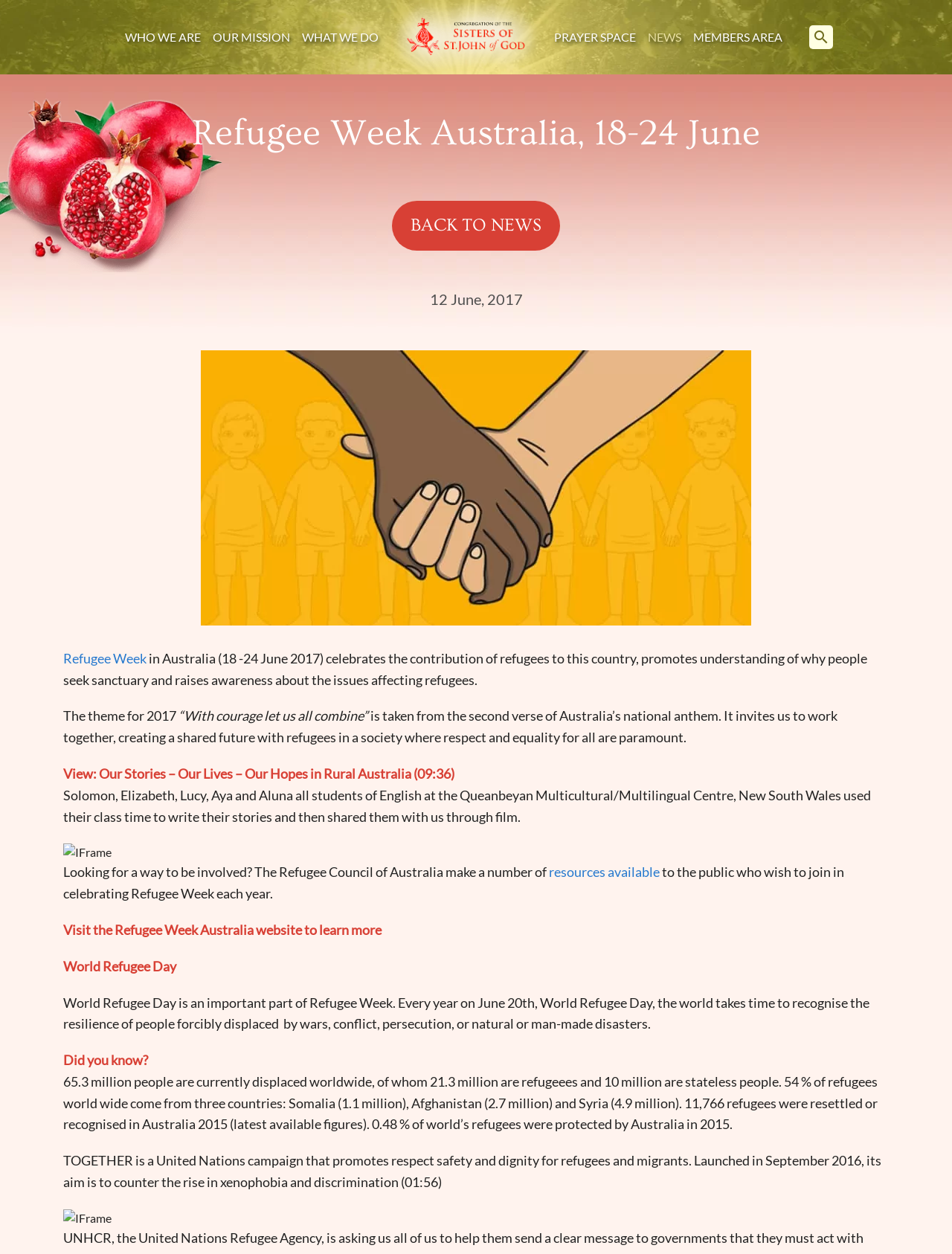What is the theme for Refugee Week 2017?
Please respond to the question with a detailed and informative answer.

The theme for Refugee Week 2017 is '“With courage let us all combine”', which is taken from the second verse of Australia’s national anthem, as mentioned in the StaticText element.